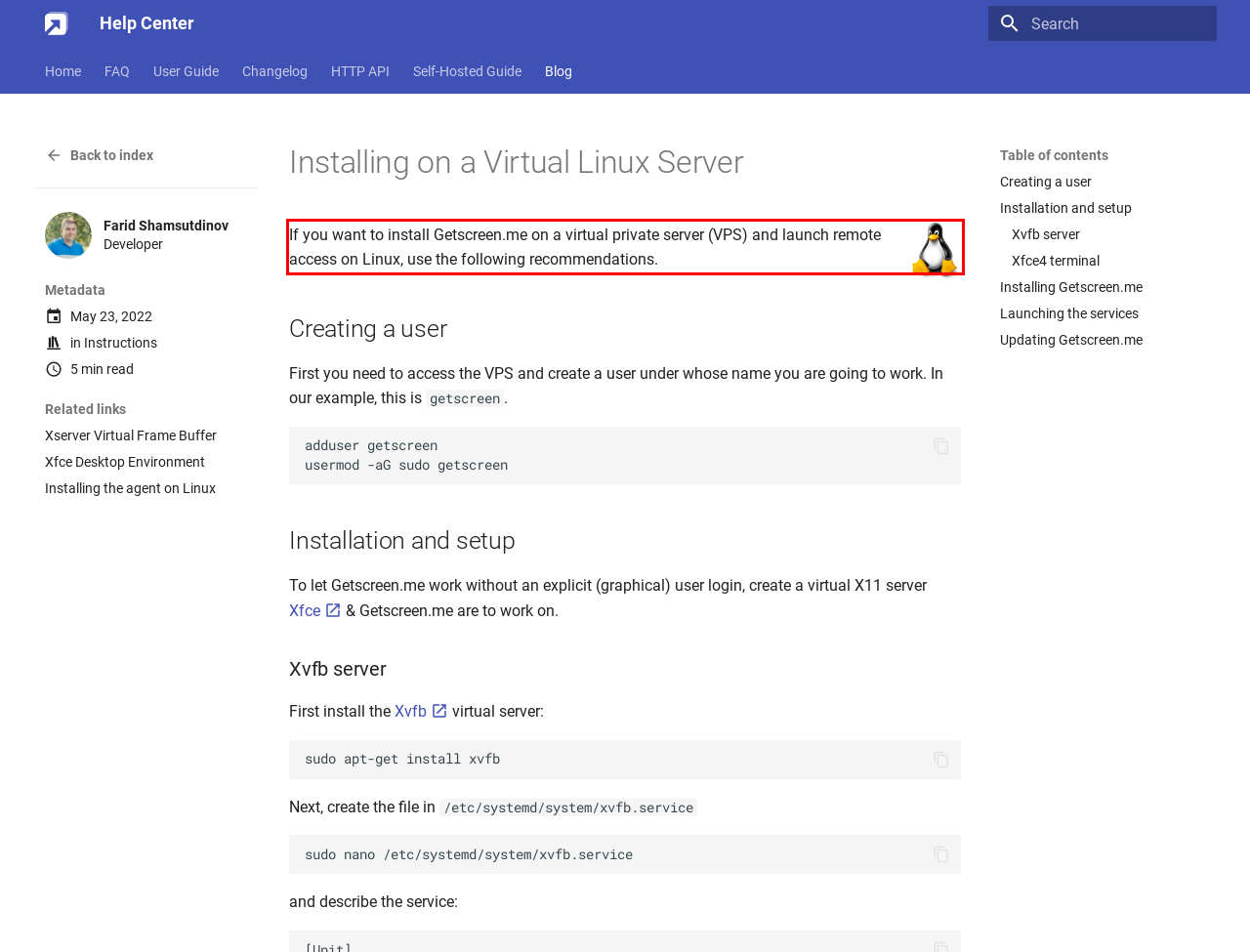From the given screenshot of a webpage, identify the red bounding box and extract the text content within it.

If you want to install Getscreen.me on a virtual private server (VPS) and launch remote access on Linux, use the following recommendations.